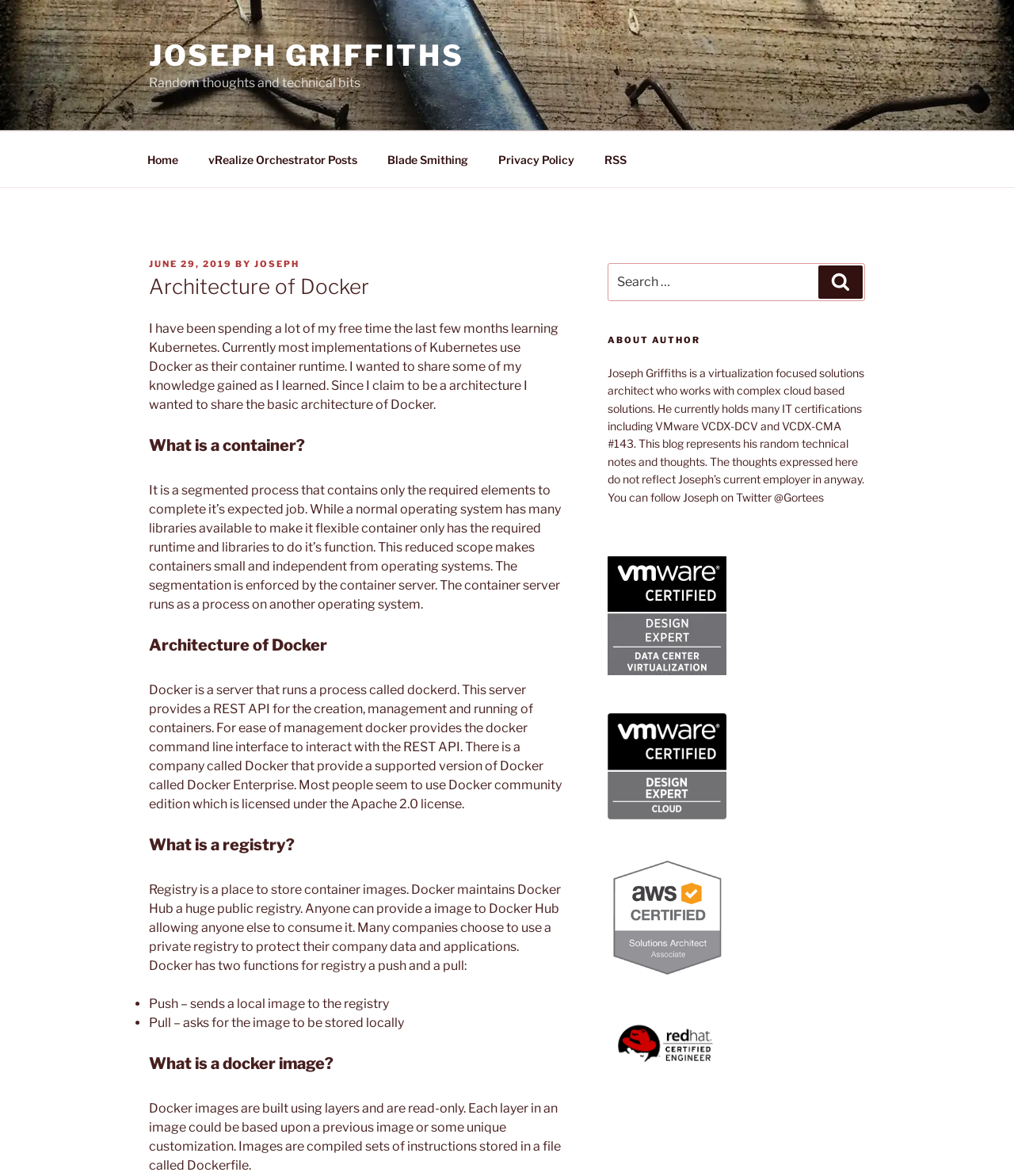Determine the bounding box of the UI component based on this description: "alt="一人之下 the outcast"". The bounding box coordinates should be four float values between 0 and 1, i.e., [left, top, right, bottom].

None